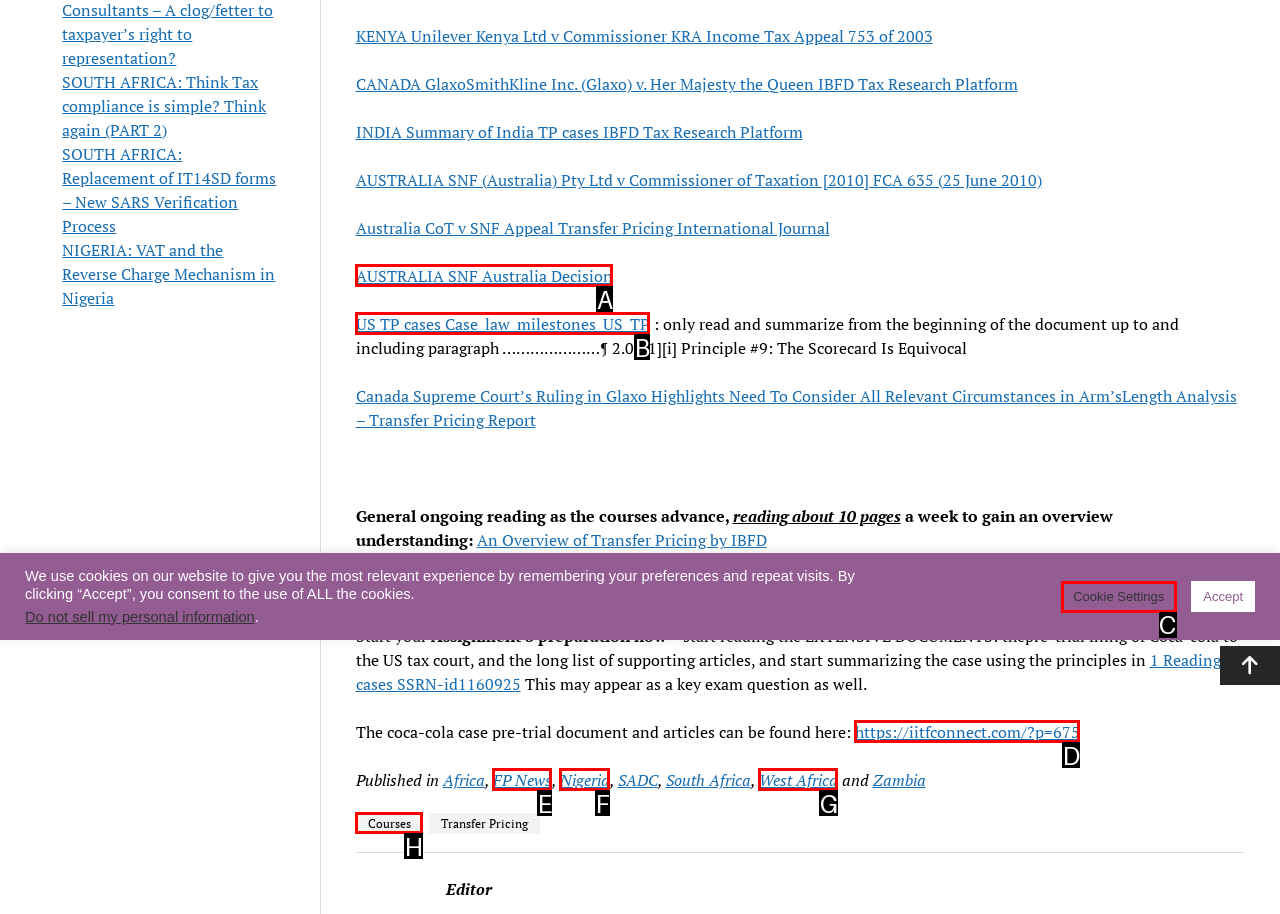Select the HTML element that matches the description: West Africa. Provide the letter of the chosen option as your answer.

G